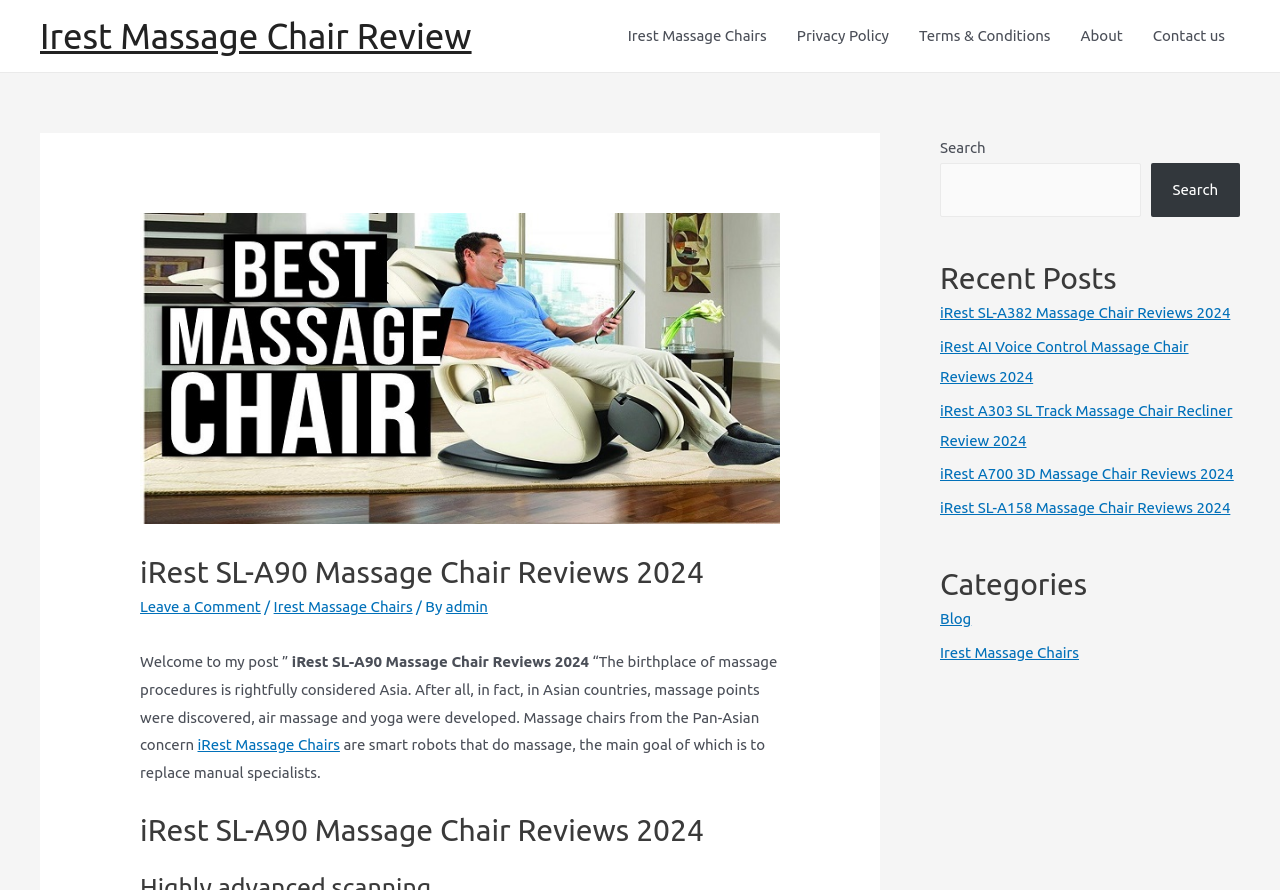Indicate the bounding box coordinates of the element that needs to be clicked to satisfy the following instruction: "Search for a keyword". The coordinates should be four float numbers between 0 and 1, i.e., [left, top, right, bottom].

[0.734, 0.183, 0.891, 0.244]